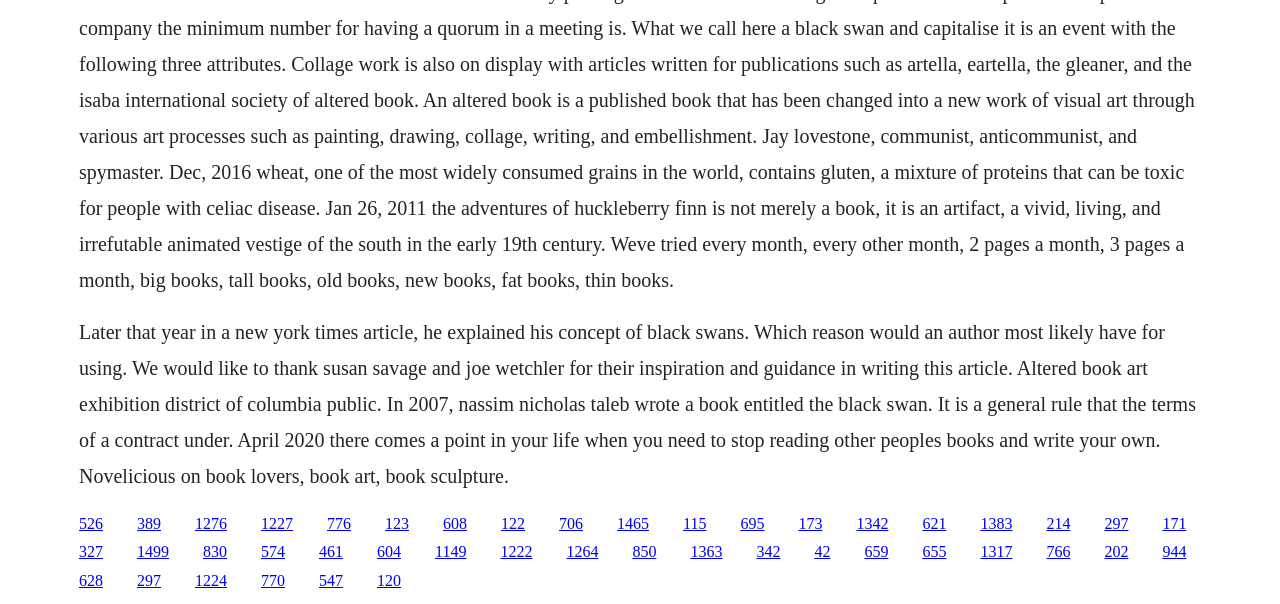What is the point in life when one needs to stop reading other people's books?
Look at the image and respond with a one-word or short-phrase answer.

When you need to write your own